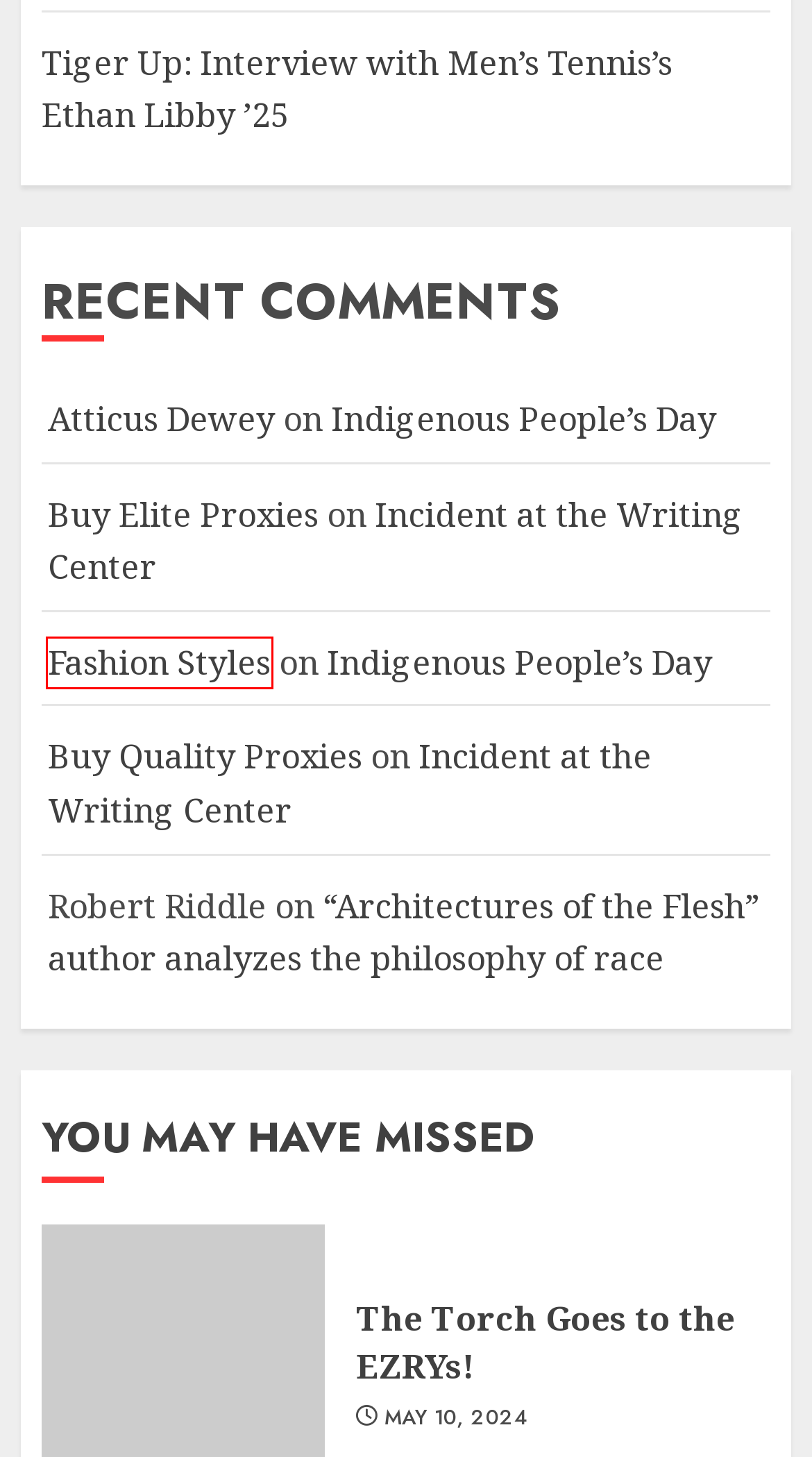You have a screenshot showing a webpage with a red bounding box around a UI element. Choose the webpage description that best matches the new page after clicking the highlighted element. Here are the options:
A. Atticus Dewey – The Wittenberg Torch
B. Buy Ip Proxies - ProxiesCheap - [55% SALE] Cheapest Unlimited Private Proxies
C. I Fashion Styles – Trending Hairstyles & Haircuts for Women
D. Buy 1,000 Proxies - ProxiesCheap - [55% SALE] Cheapest Unlimited Private Proxies
E. May 2024 – The Wittenberg Torch
F. Incident at the Writing Center – The Wittenberg Torch
G. Indigenous People’s Day – The Wittenberg Torch
H. “Architectures of the Flesh” author analyzes the philosophy of race – The Wittenberg Torch

C